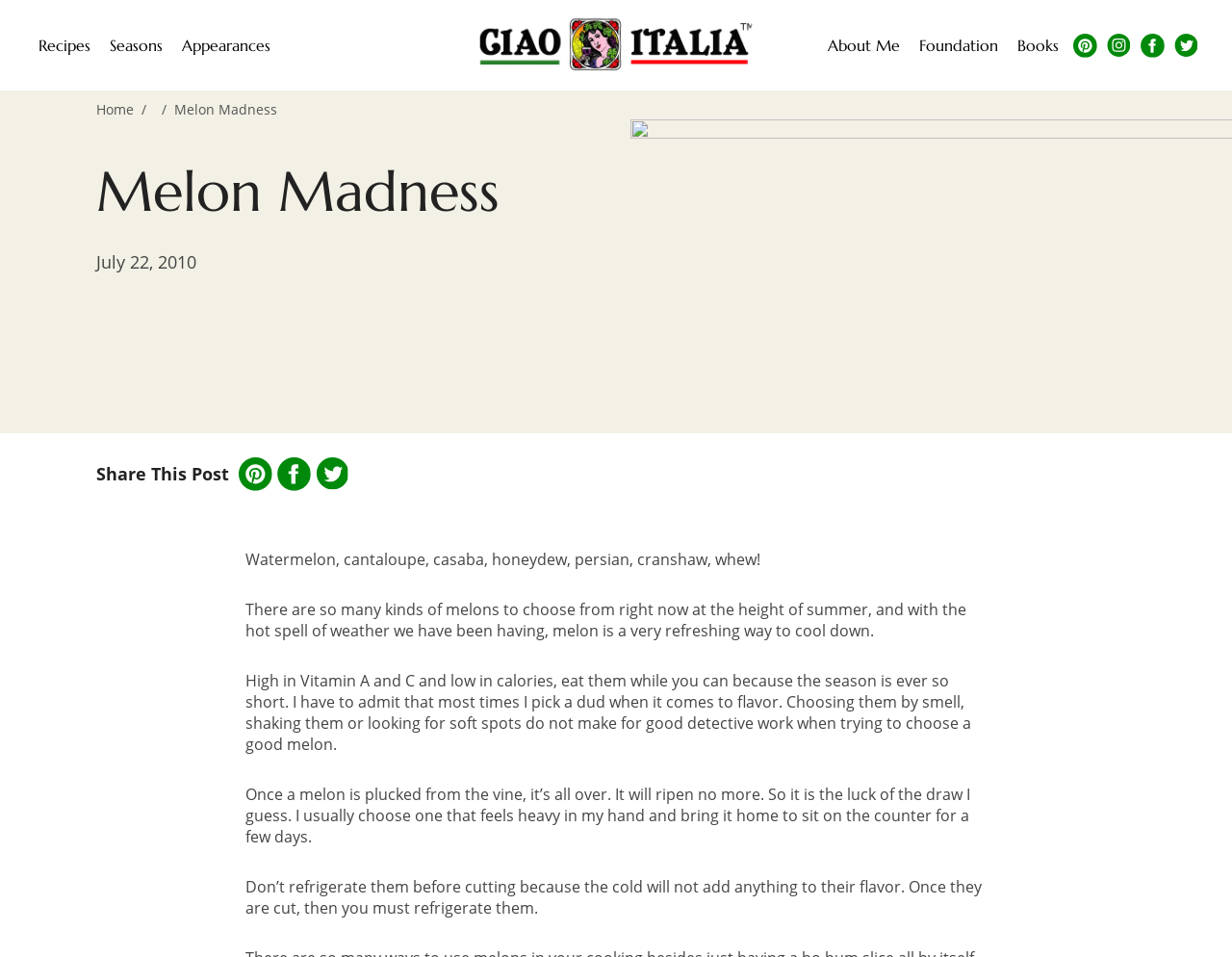Please answer the following query using a single word or phrase: 
What is the topic of the current post?

Melon Madness